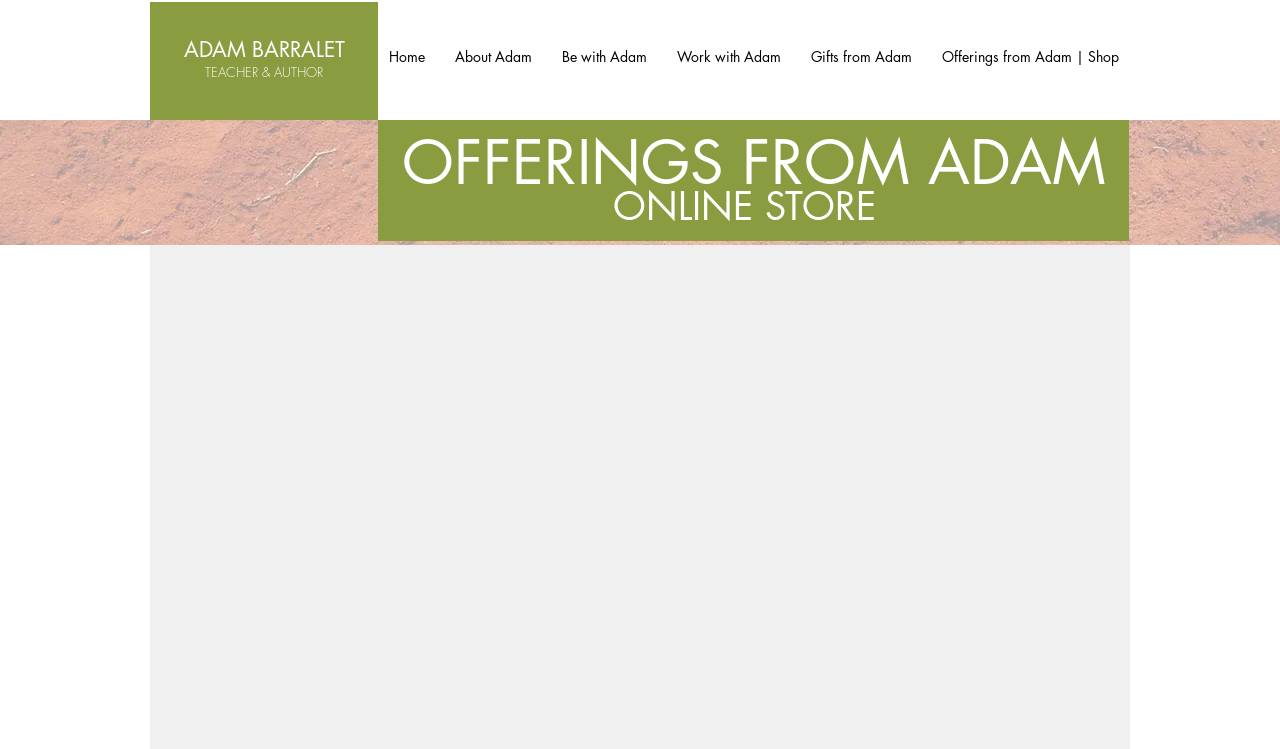Answer the following query with a single word or phrase:
What is the name of the person on this webpage?

Adam Barralet